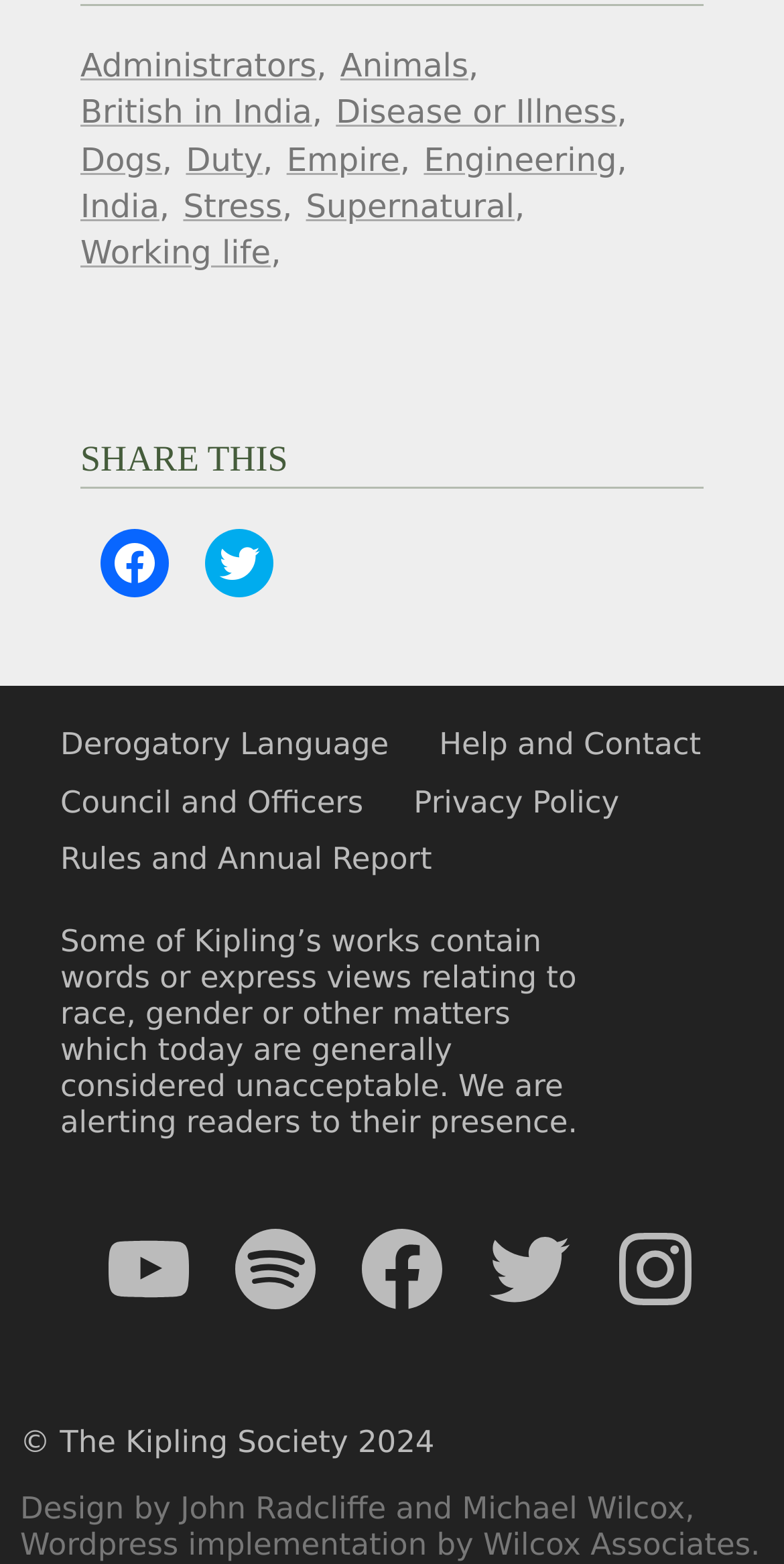Respond to the question below with a single word or phrase:
What is the warning about in the static text?

Unacceptable words or views